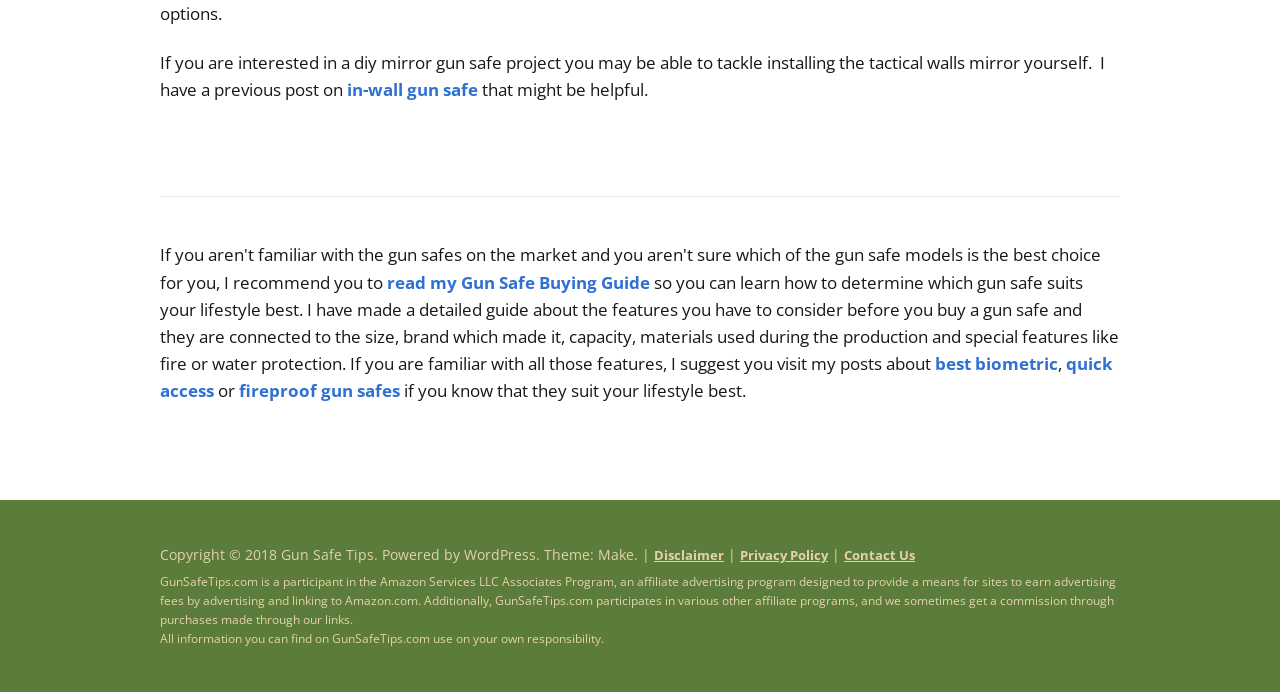Could you indicate the bounding box coordinates of the region to click in order to complete this instruction: "read Gun Safe Buying Guide".

[0.302, 0.391, 0.508, 0.424]